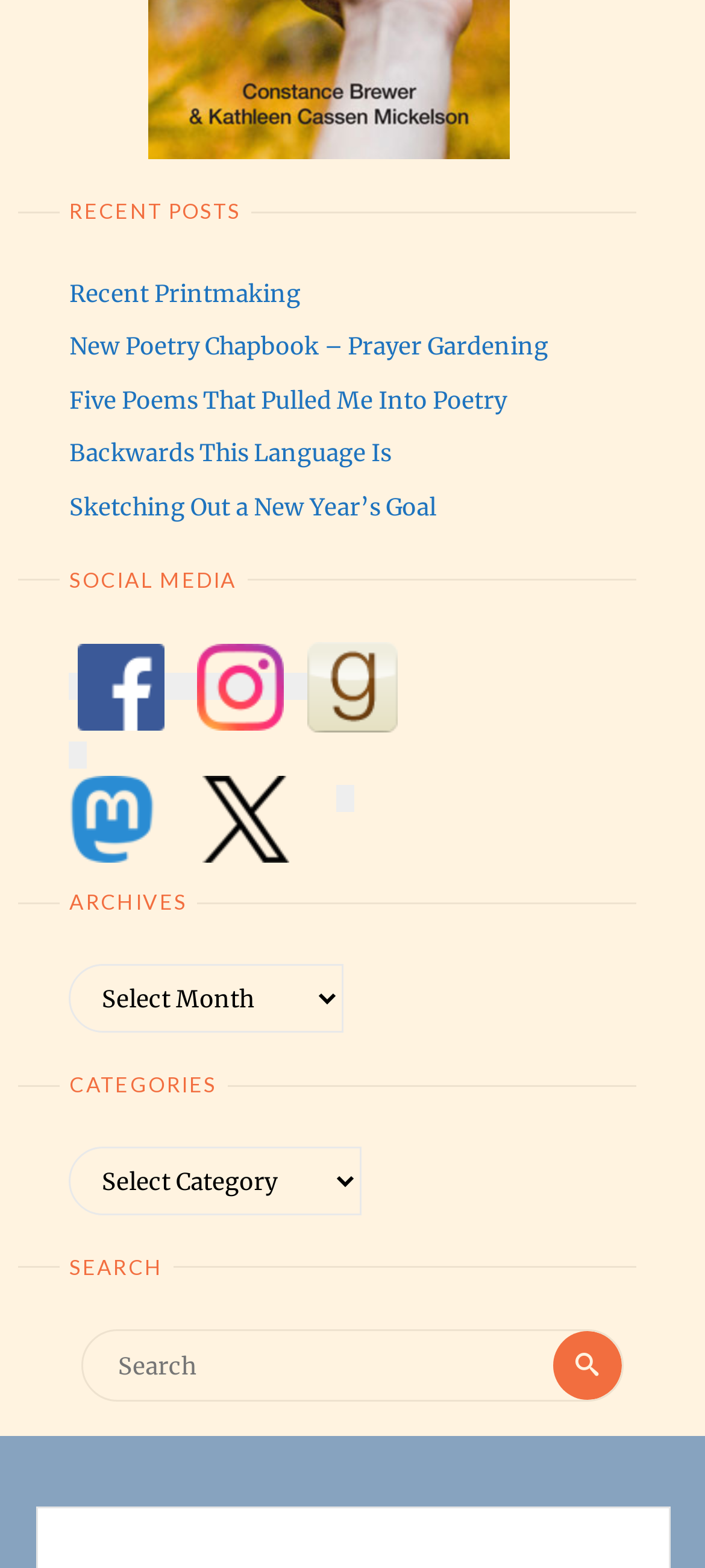Using floating point numbers between 0 and 1, provide the bounding box coordinates in the format (top-left x, top-left y, bottom-right x, bottom-right y). Locate the UI element described here: Backwards This Language Is

[0.098, 0.279, 0.555, 0.298]